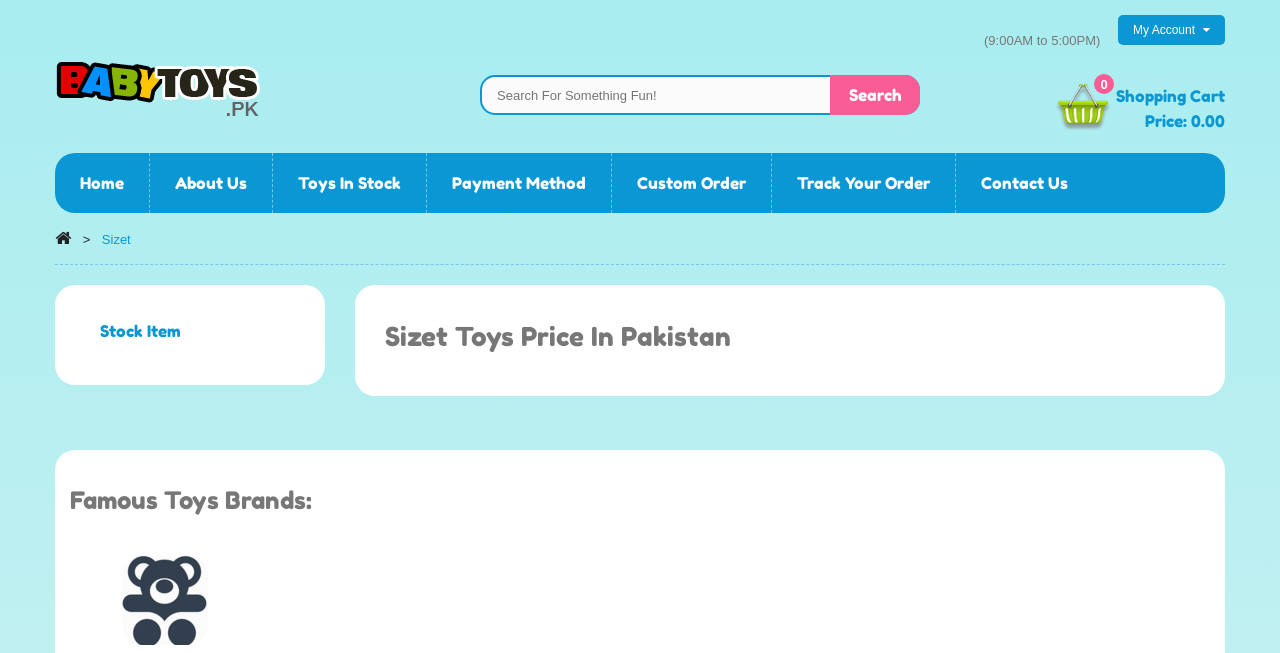Using the element description: "About Us", determine the bounding box coordinates. The coordinates should be in the format [left, top, right, bottom], with values between 0 and 1.

[0.117, 0.001, 0.212, 0.093]